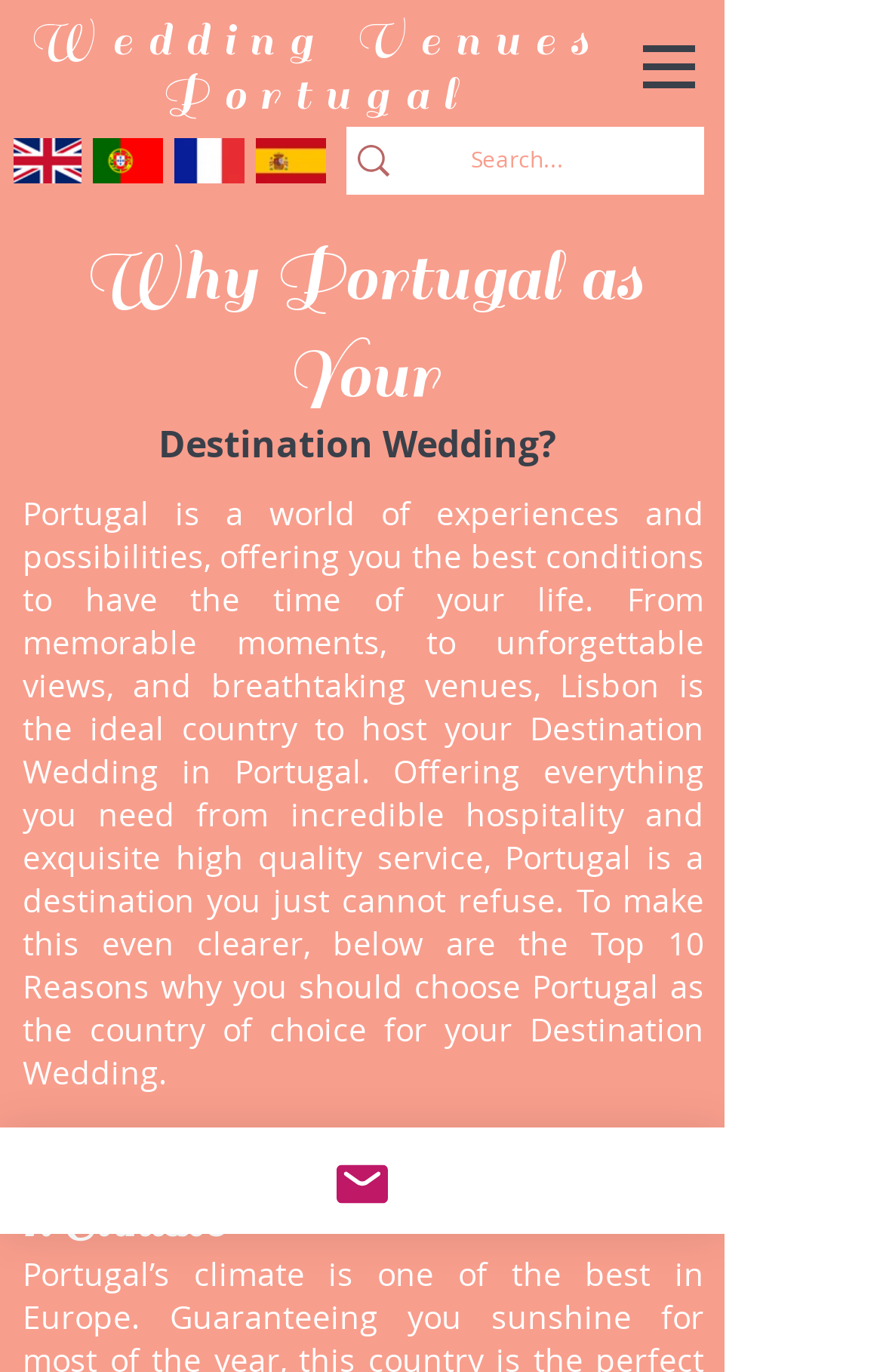Answer the question below with a single word or a brief phrase: 
Is there a search function on the page?

Yes